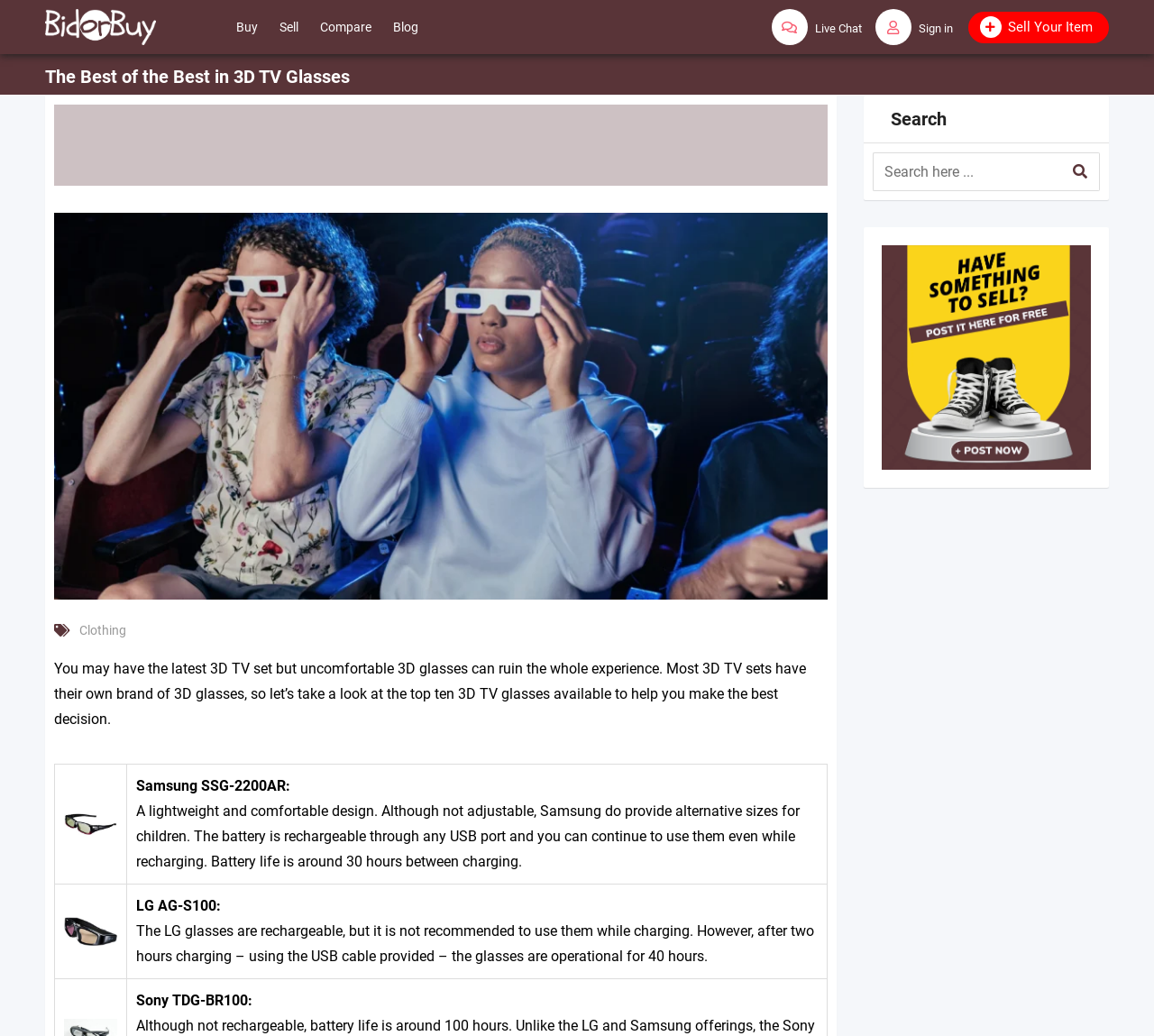How long do LG AG-S100 glasses take to charge?
Look at the screenshot and give a one-word or phrase answer.

2 hours